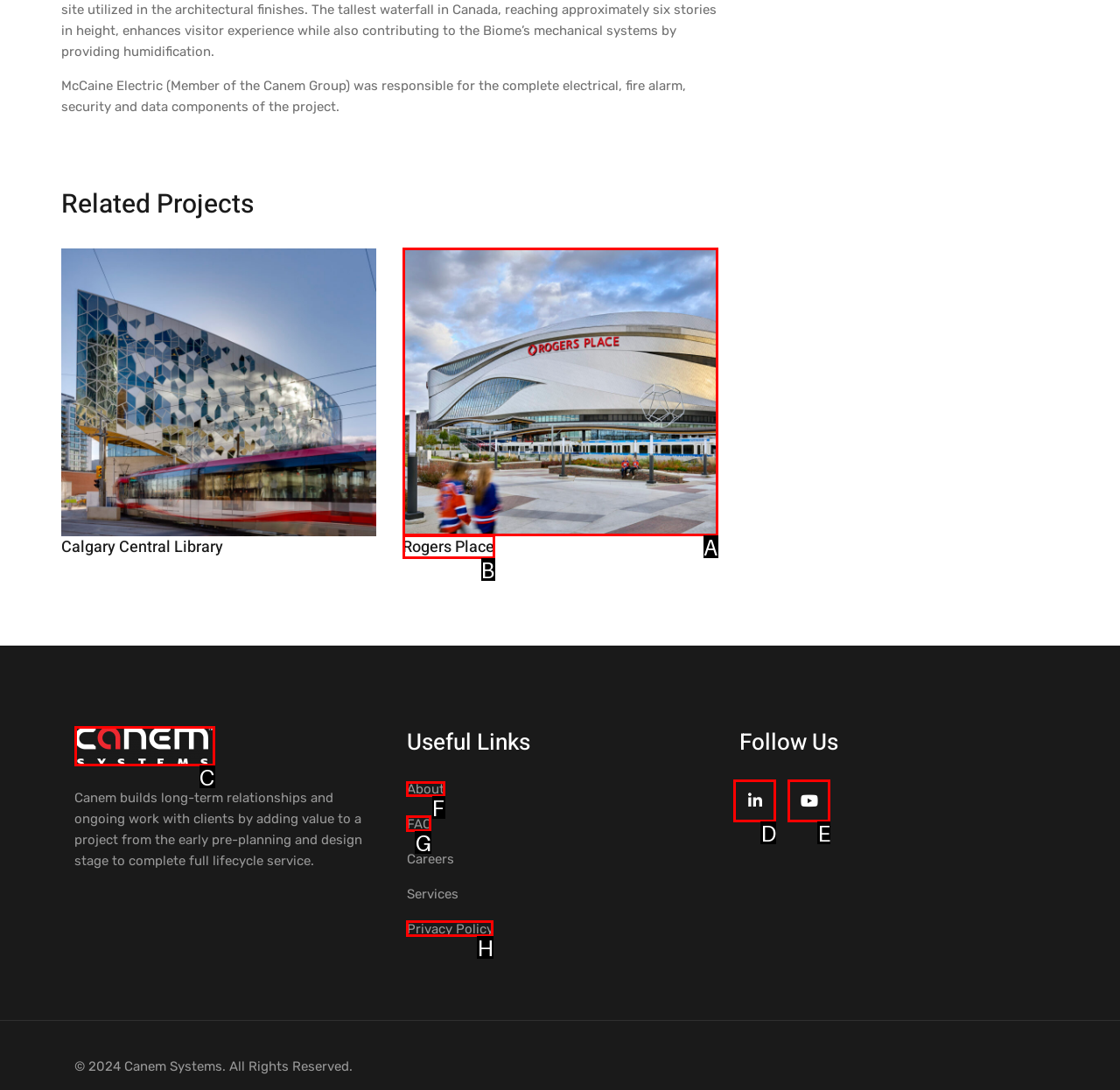Identify the appropriate lettered option to execute the following task: go to About page
Respond with the letter of the selected choice.

F